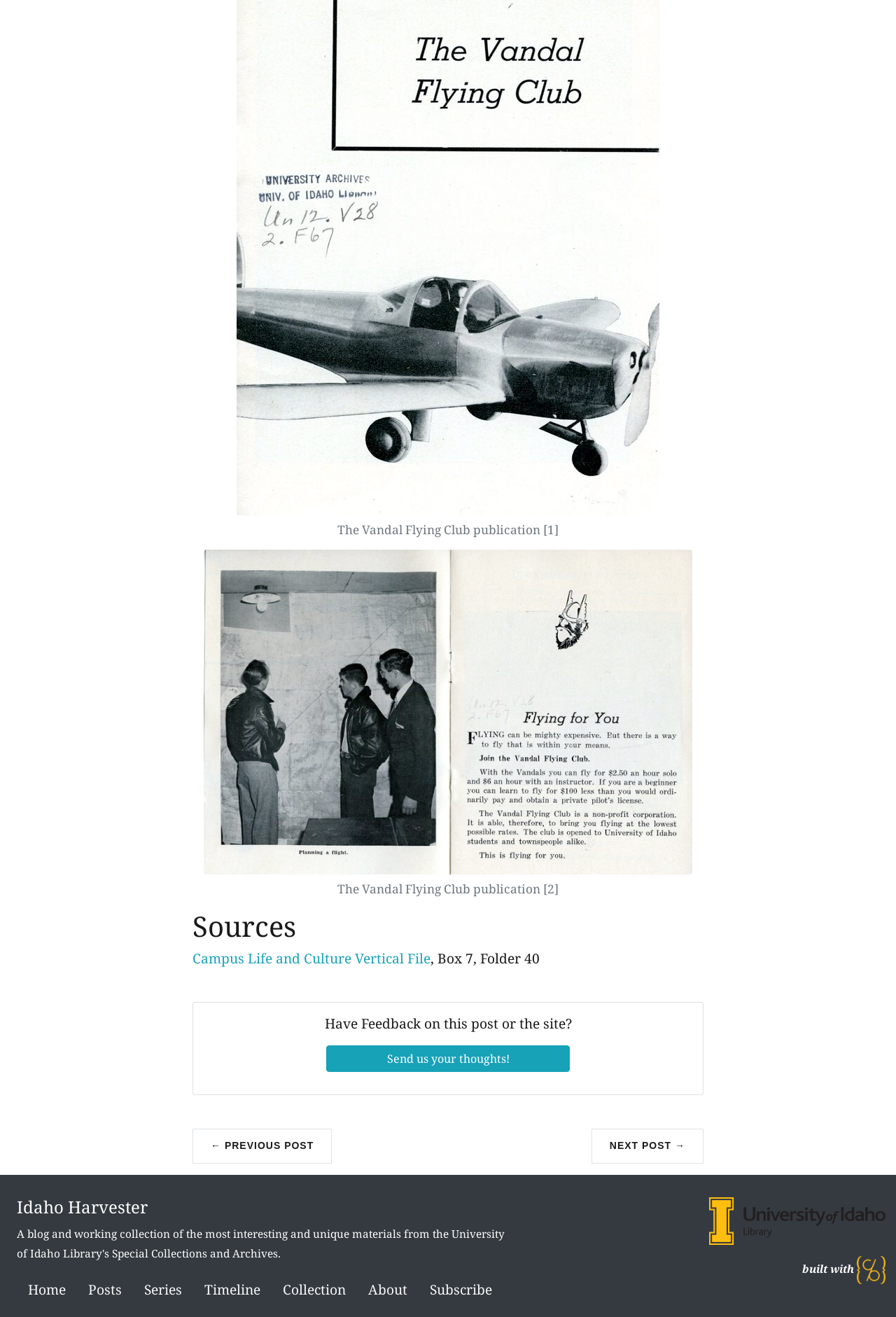Please identify the bounding box coordinates of the clickable element to fulfill the following instruction: "Send feedback on this post". The coordinates should be four float numbers between 0 and 1, i.e., [left, top, right, bottom].

[0.364, 0.794, 0.636, 0.814]